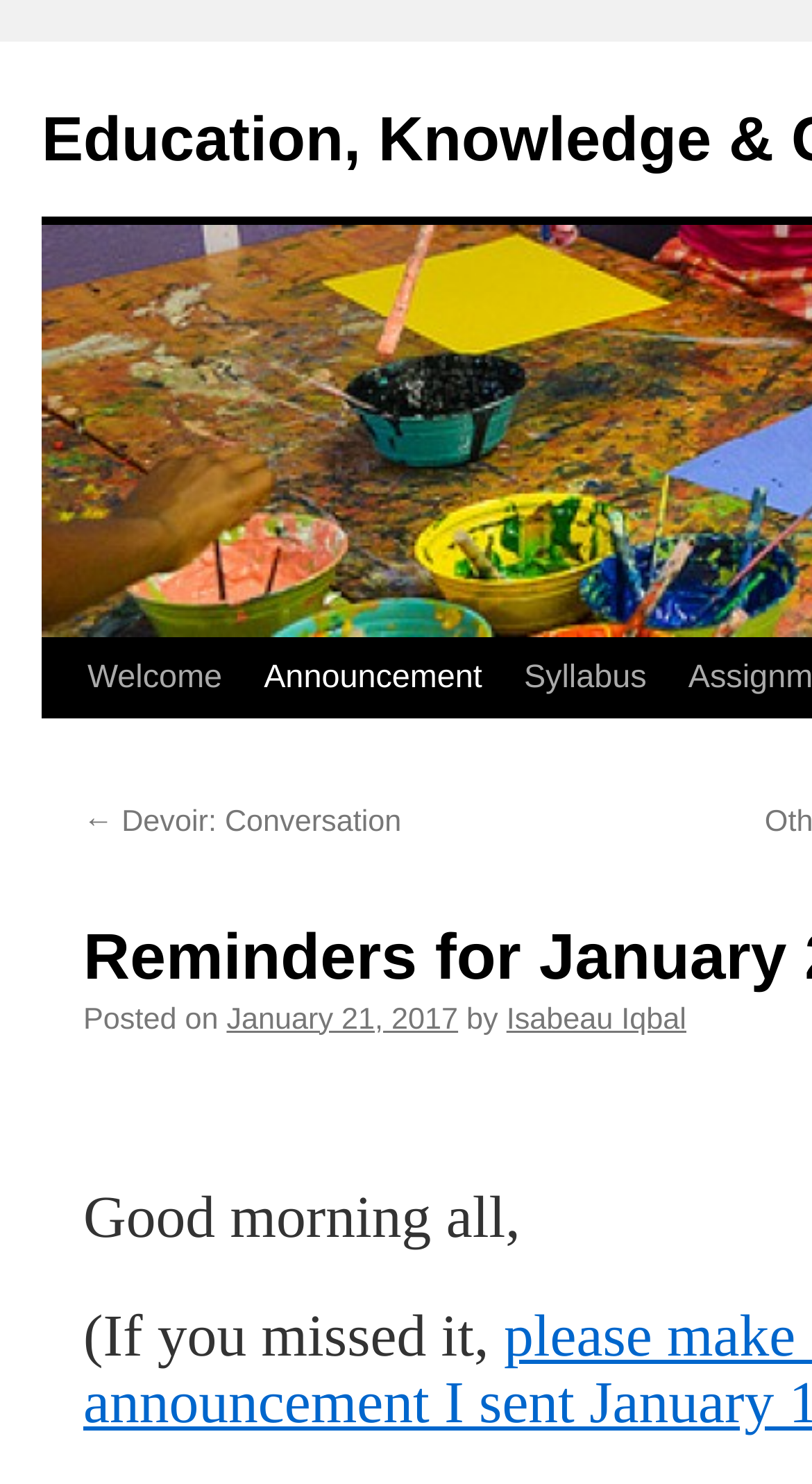What is the direction of the arrow in the link?
Based on the image, provide your answer in one word or phrase.

Left